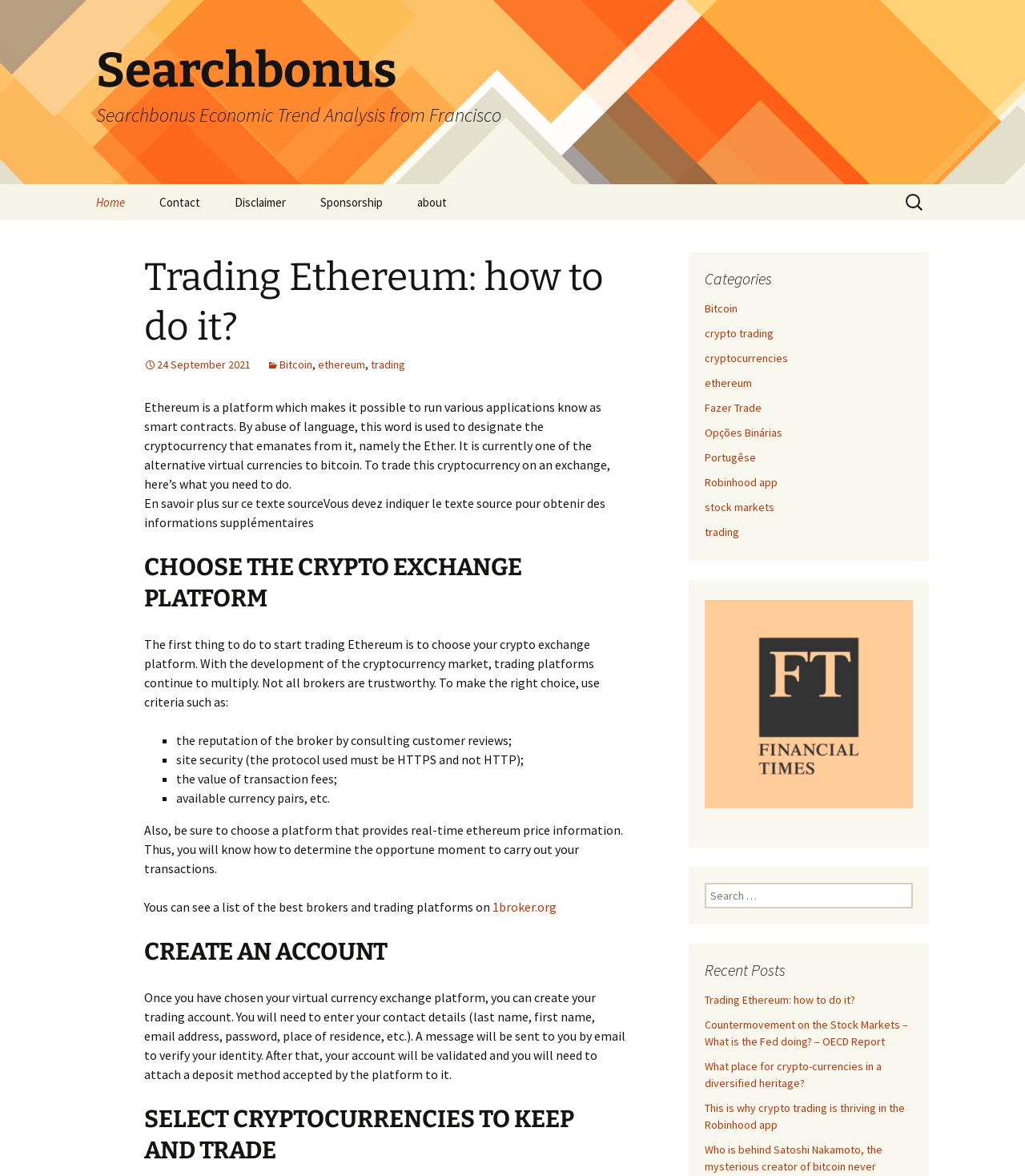Answer the question below using just one word or a short phrase: 
How many categories are listed on the webpage?

9